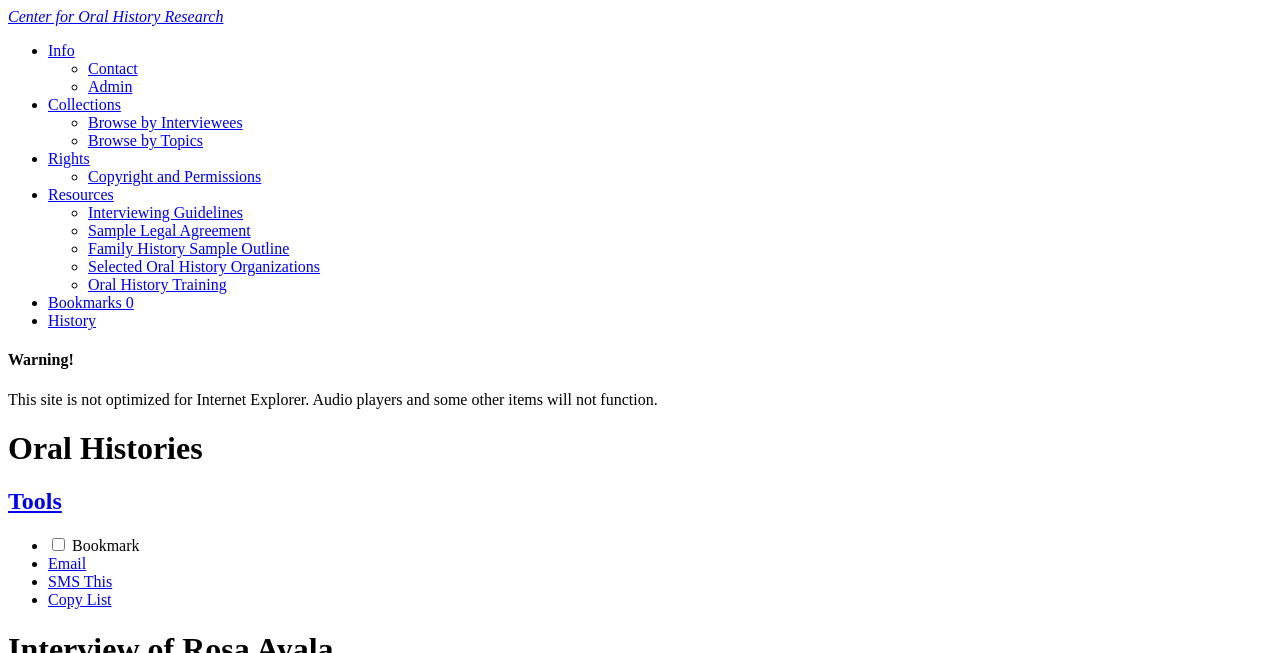Determine the bounding box coordinates in the format (top-left x, top-left y, bottom-right x, bottom-right y). Ensure all values are floating point numbers between 0 and 1. Identify the bounding box of the UI element described by: Center for Oral History Research

[0.006, 0.012, 0.175, 0.038]